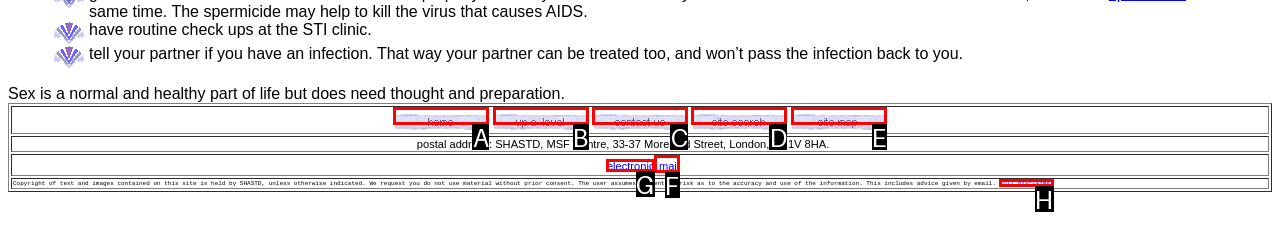Determine the correct UI element to click for this instruction: click Full disclaimer. Respond with the letter of the chosen element.

H